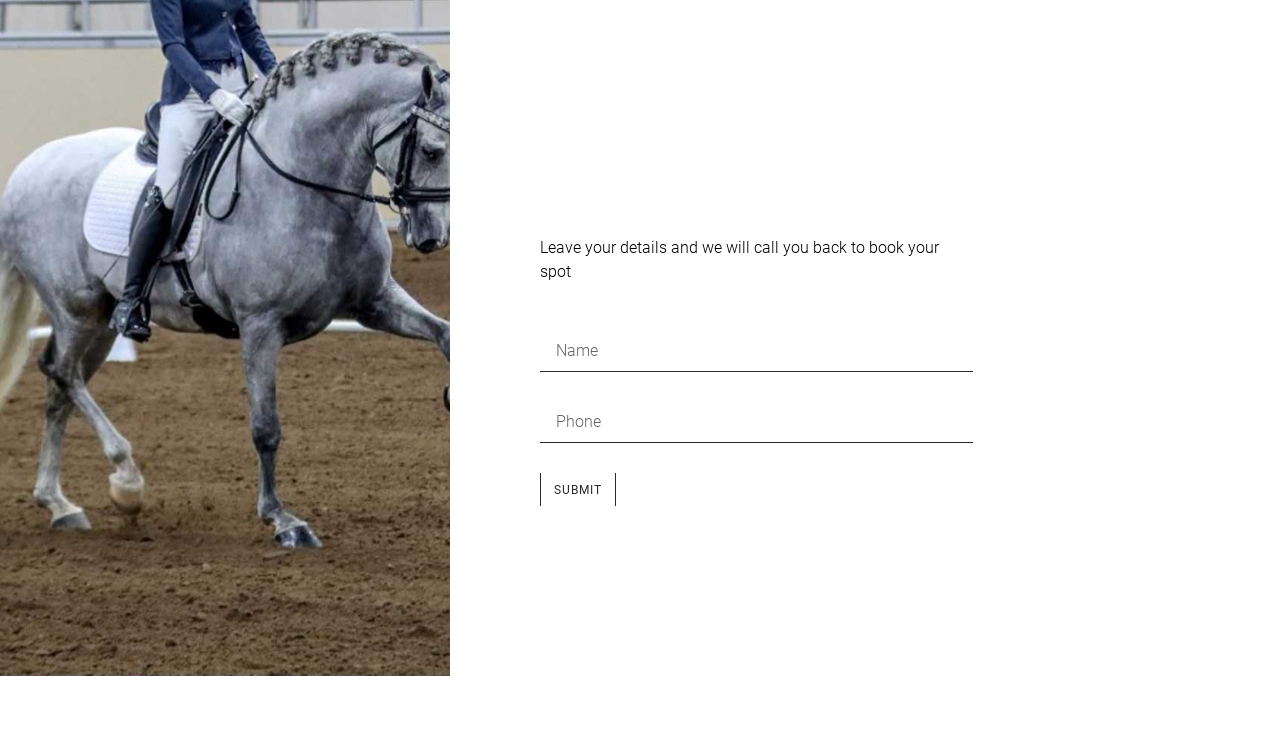Identify the bounding box coordinates for the UI element described as follows: "parent_node: Name name="form_fields[name]" placeholder="Name"". Ensure the coordinates are four float numbers between 0 and 1, formatted as [left, top, right, bottom].

[0.422, 0.451, 0.76, 0.507]